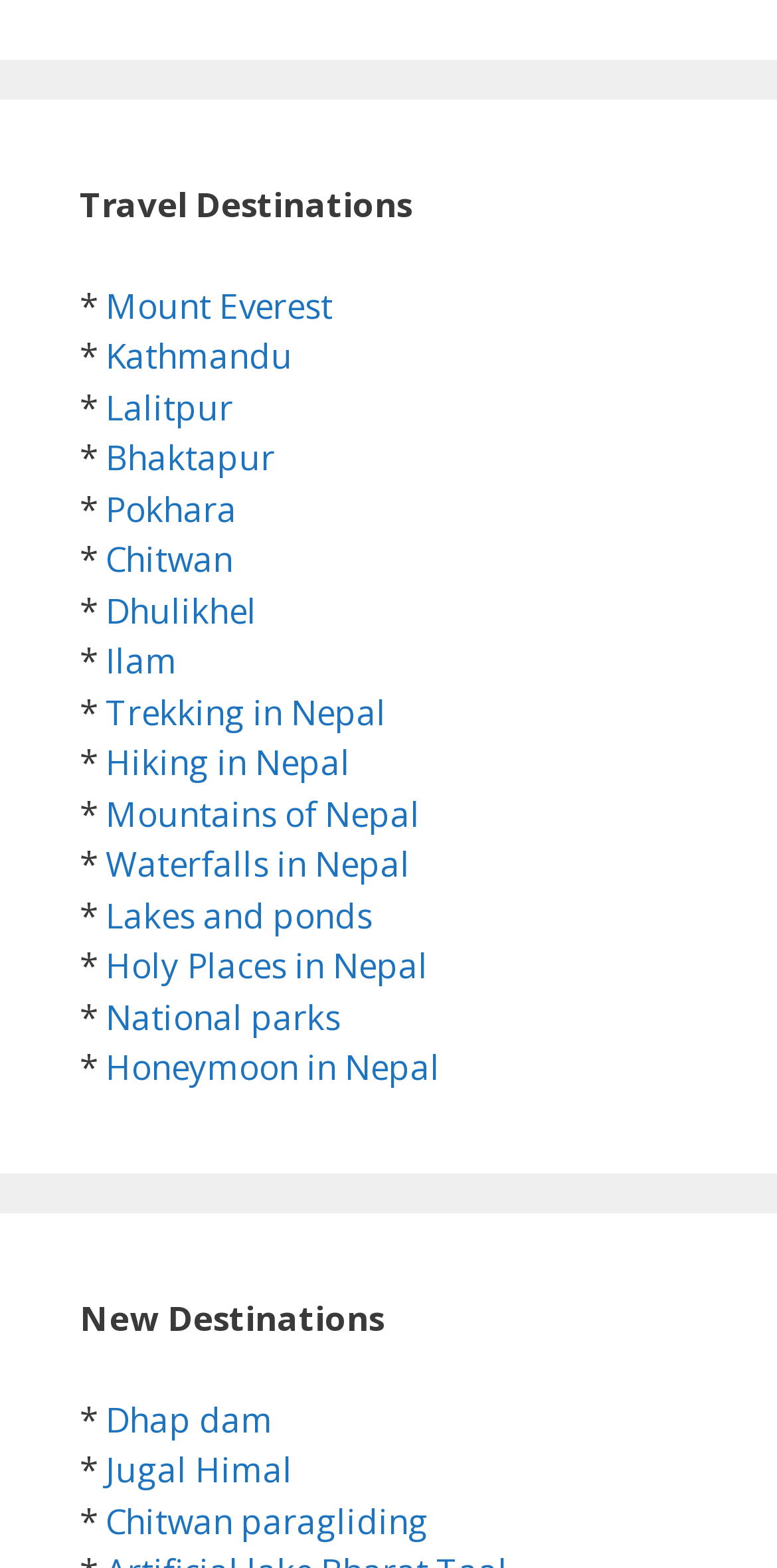Provide a single word or phrase answer to the question: 
How many sections are there on the webpage?

2